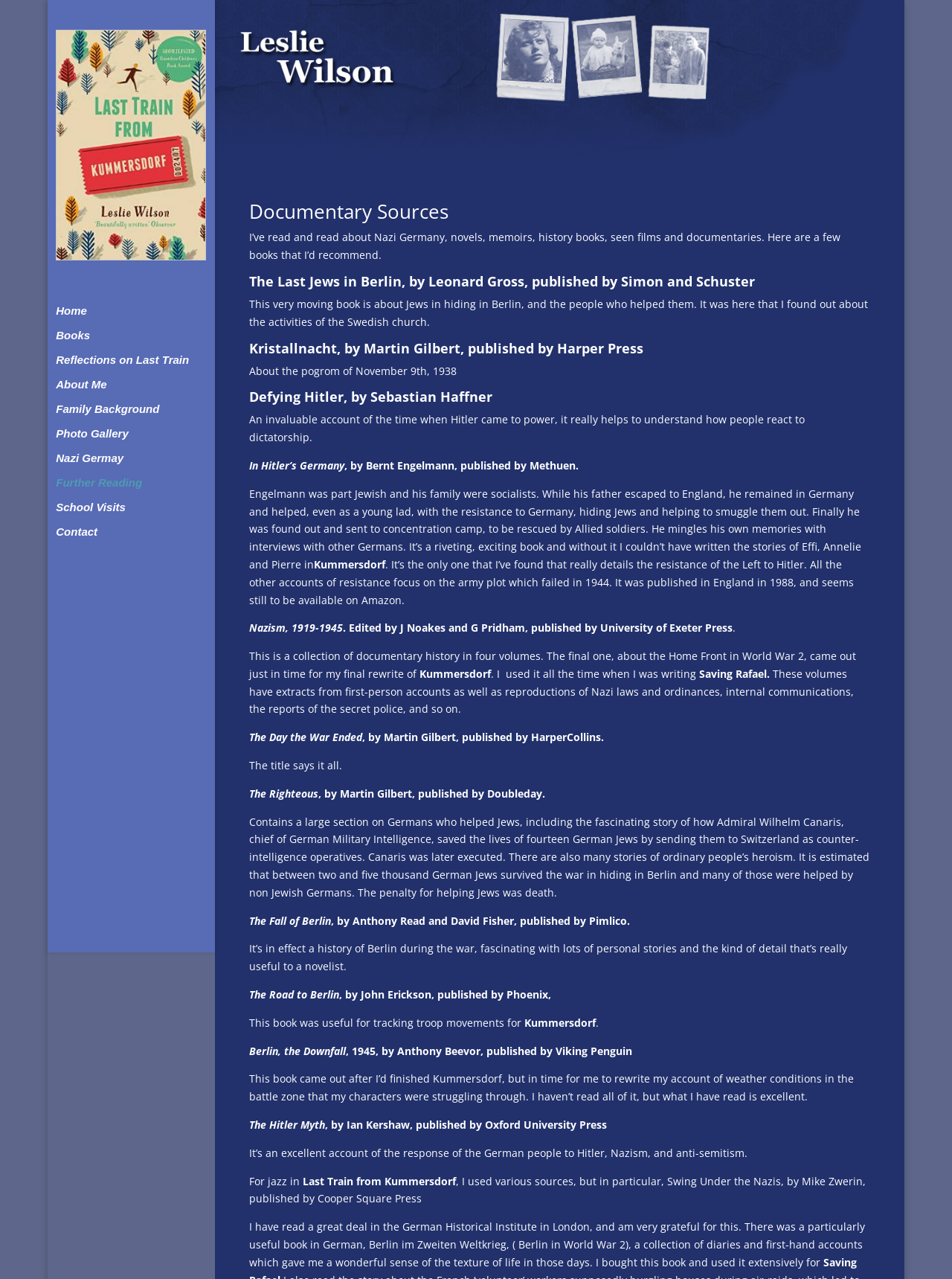Specify the bounding box coordinates of the element's region that should be clicked to achieve the following instruction: "View the 'The Last Jews in Berlin, by Leonard Gross, published by Simon and Schuster' book description". The bounding box coordinates consist of four float numbers between 0 and 1, in the format [left, top, right, bottom].

[0.262, 0.215, 0.914, 0.231]